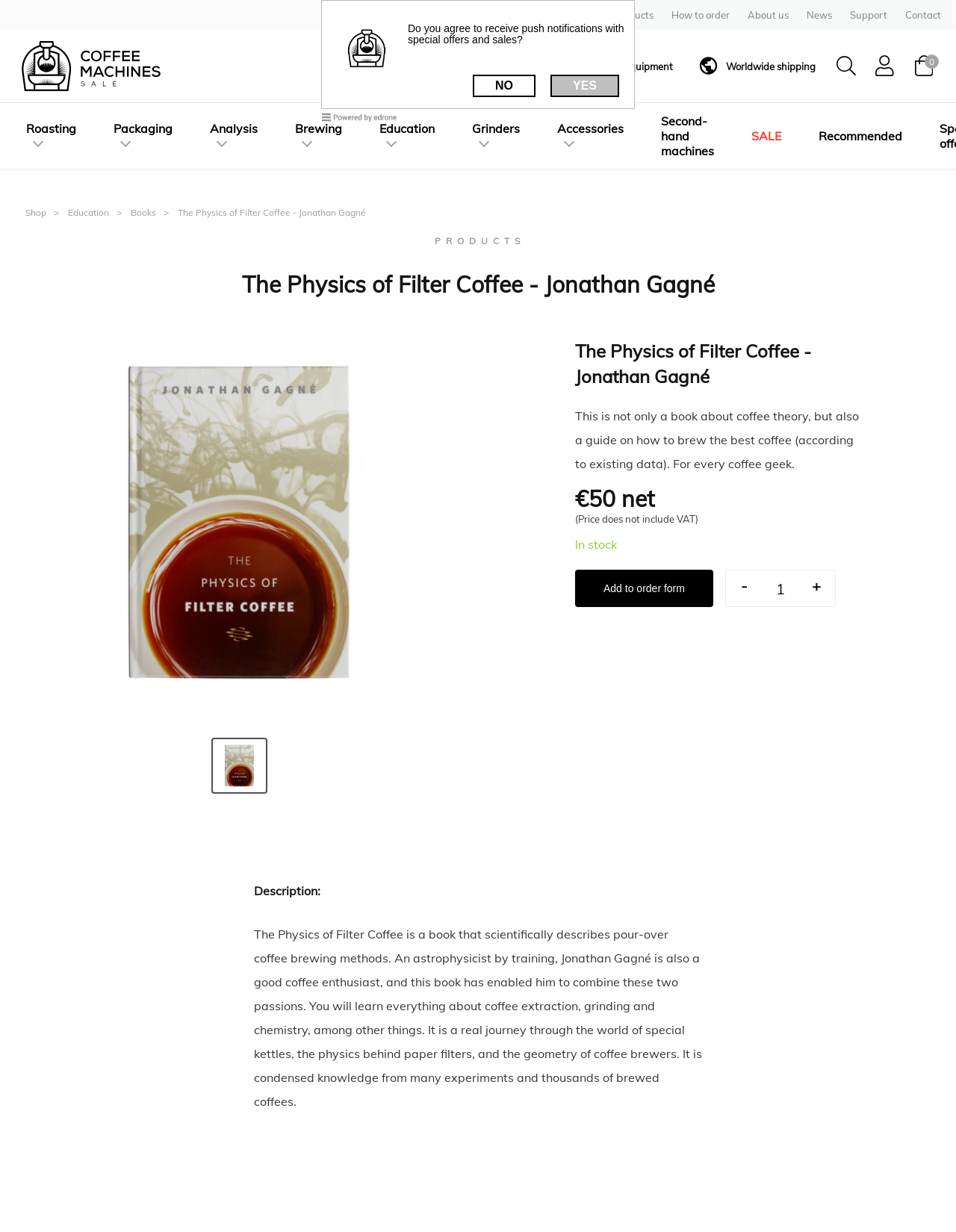Give a one-word or short-phrase answer to the following question: 
What is the topic of the book?

coffee brewing